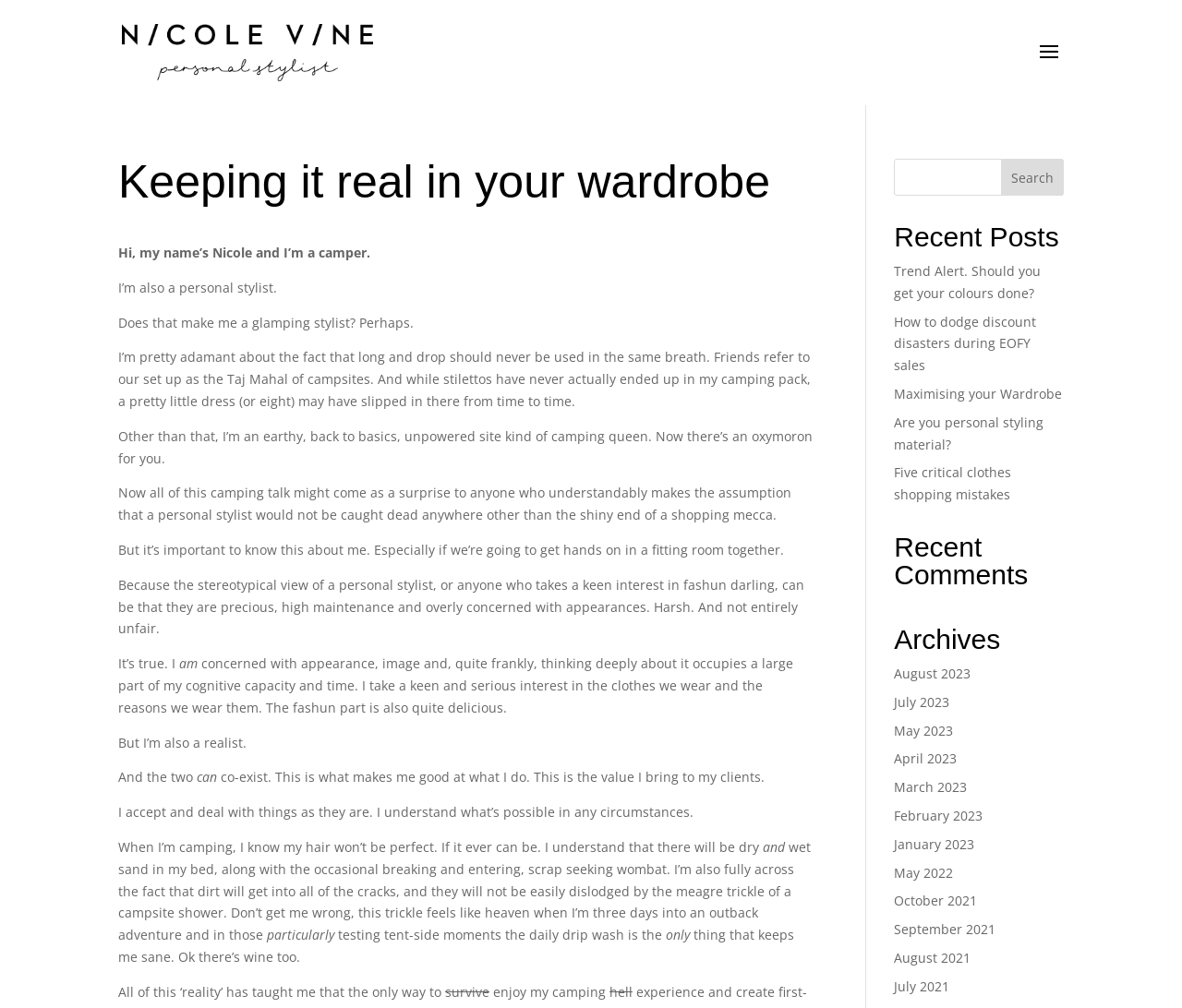Identify the bounding box coordinates of the section that should be clicked to achieve the task described: "Search for something".

[0.756, 0.158, 0.9, 0.194]